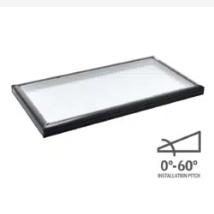What is the maximum pitch for installing the skylight?
Please use the image to deliver a detailed and complete answer.

According to the caption, the skylight is suitable for installation on flat roofs with a pitch ranging from 0° to 60°, which means the maximum pitch for installation is 60°.